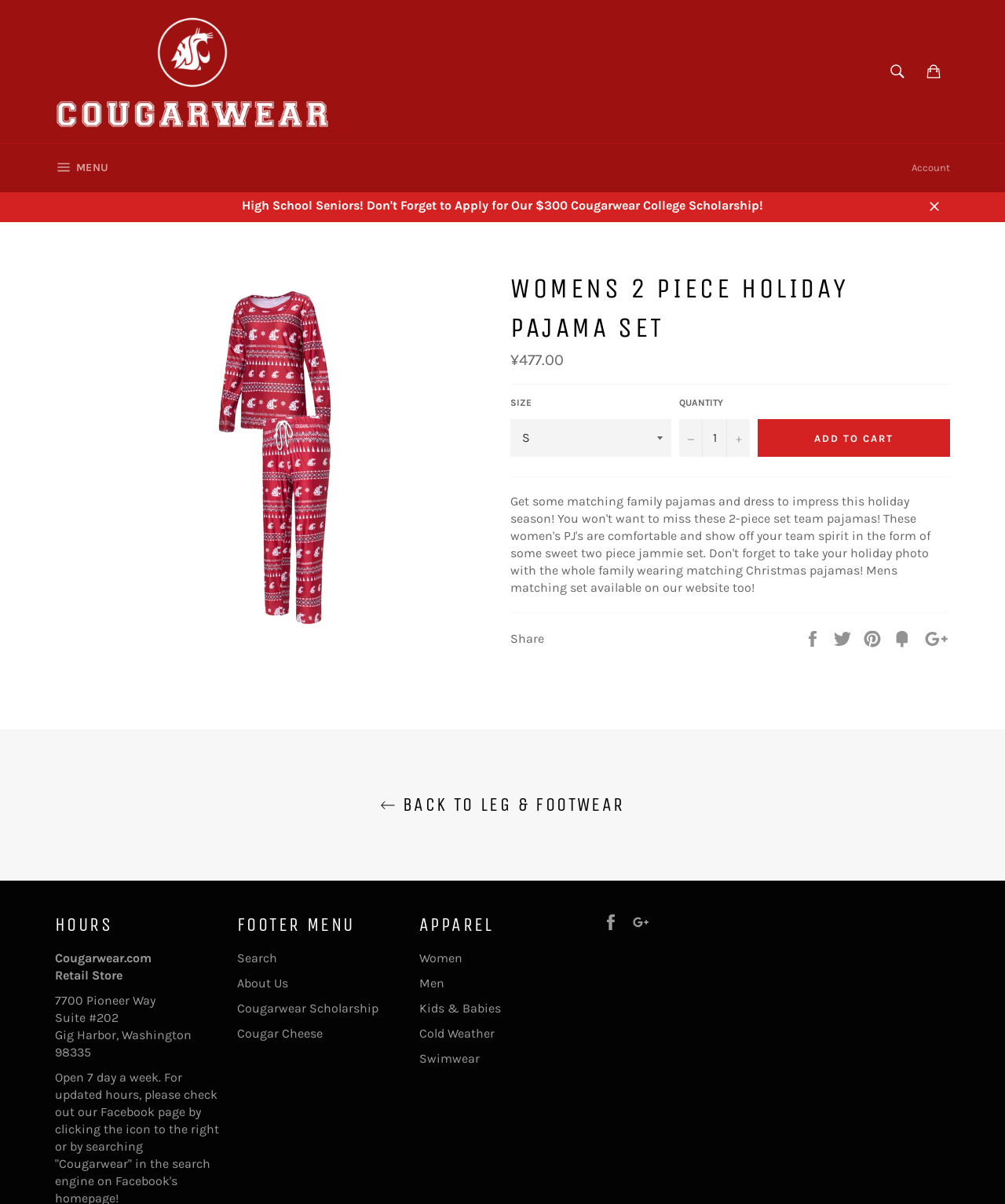What is the price of the holiday pajama set?
Using the image, answer in one word or phrase.

¥477.00